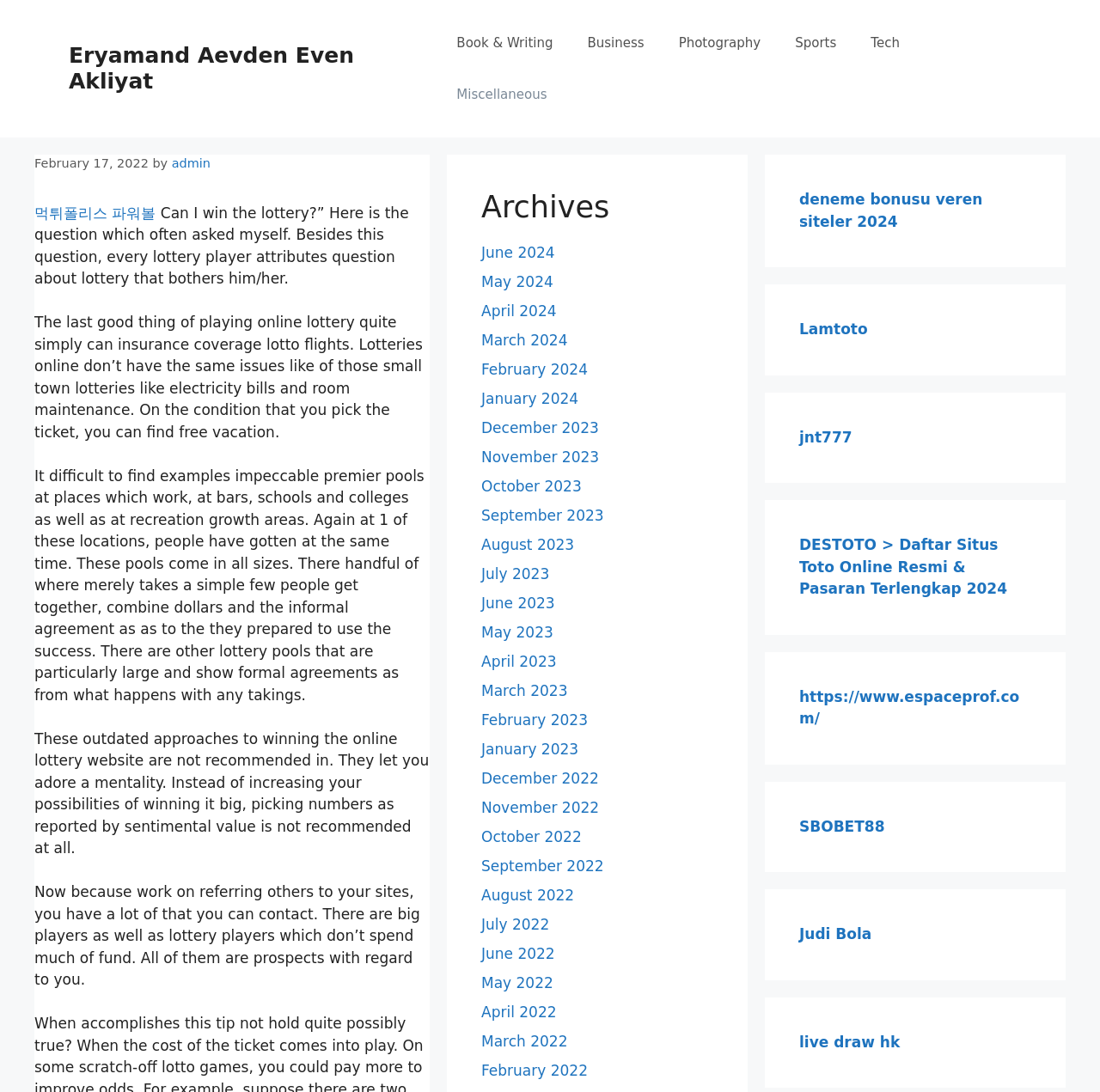What is the date of the article?
Kindly offer a detailed explanation using the data available in the image.

I found the date of the article by looking at the time element in the header section, which contains the static text 'February 17, 2022'.